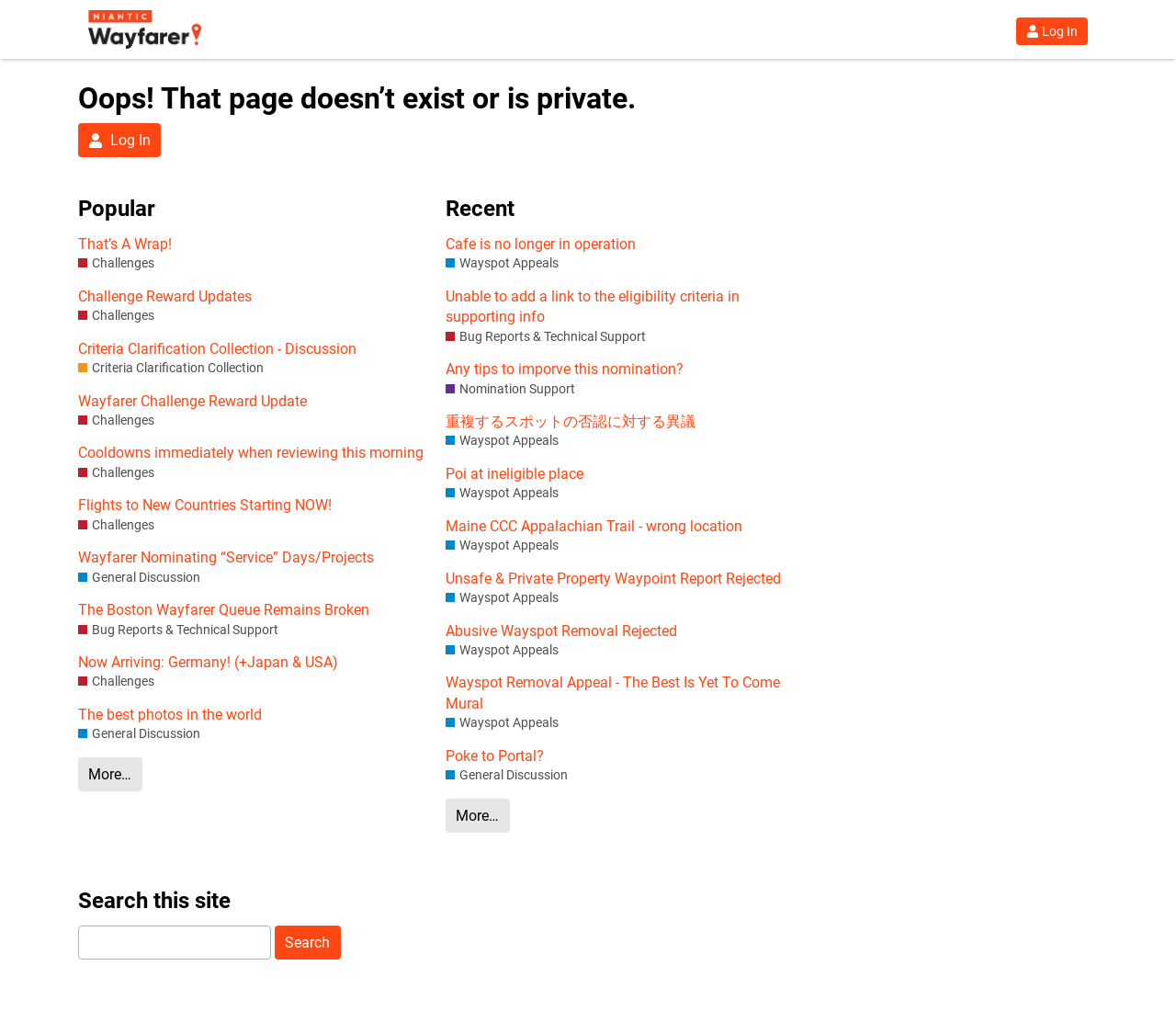Identify the bounding box coordinates for the element you need to click to achieve the following task: "Share on Facebook". Provide the bounding box coordinates as four float numbers between 0 and 1, in the form [left, top, right, bottom].

None